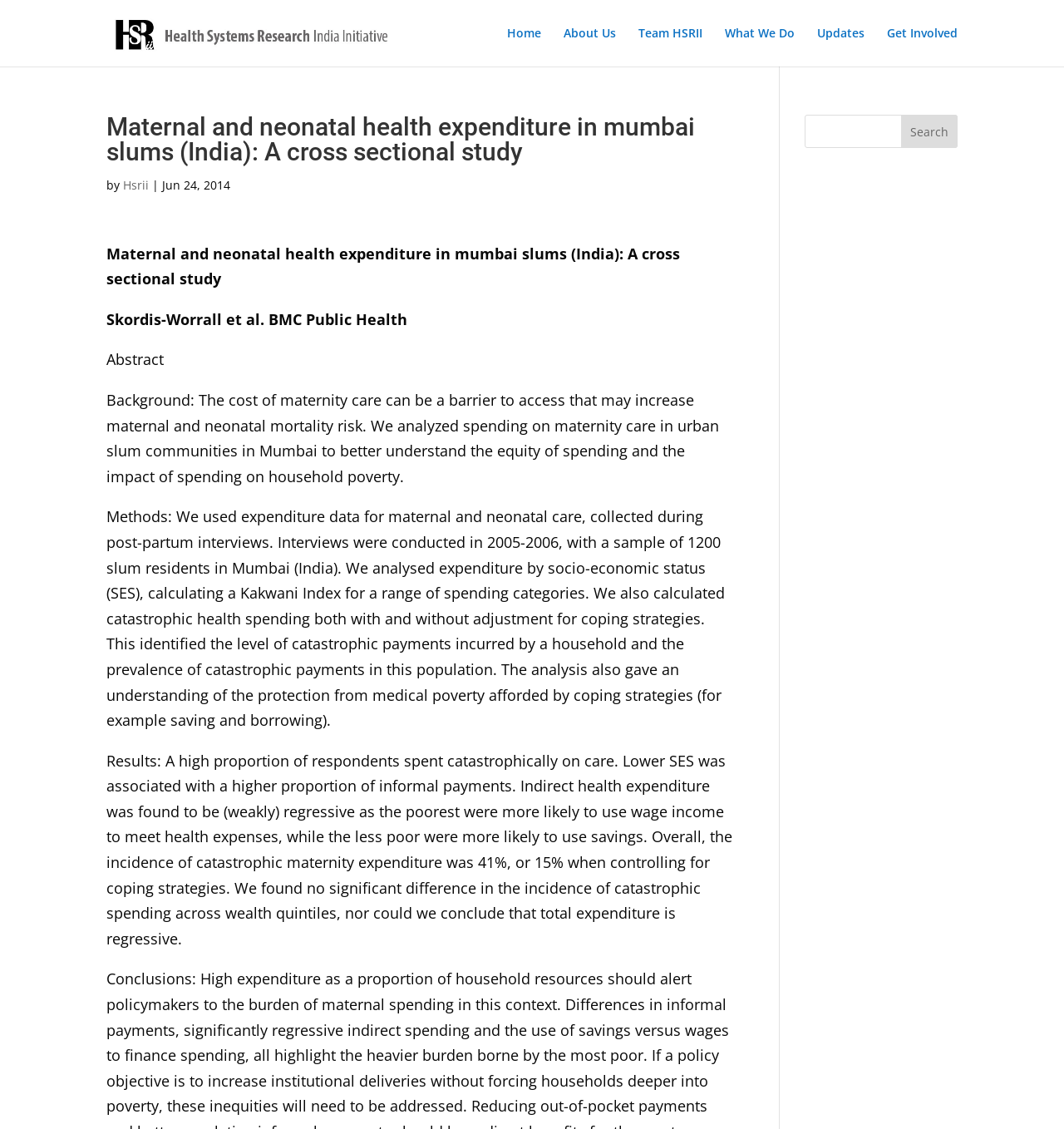Determine the coordinates of the bounding box that should be clicked to complete the instruction: "View the updates". The coordinates should be represented by four float numbers between 0 and 1: [left, top, right, bottom].

[0.768, 0.024, 0.812, 0.059]